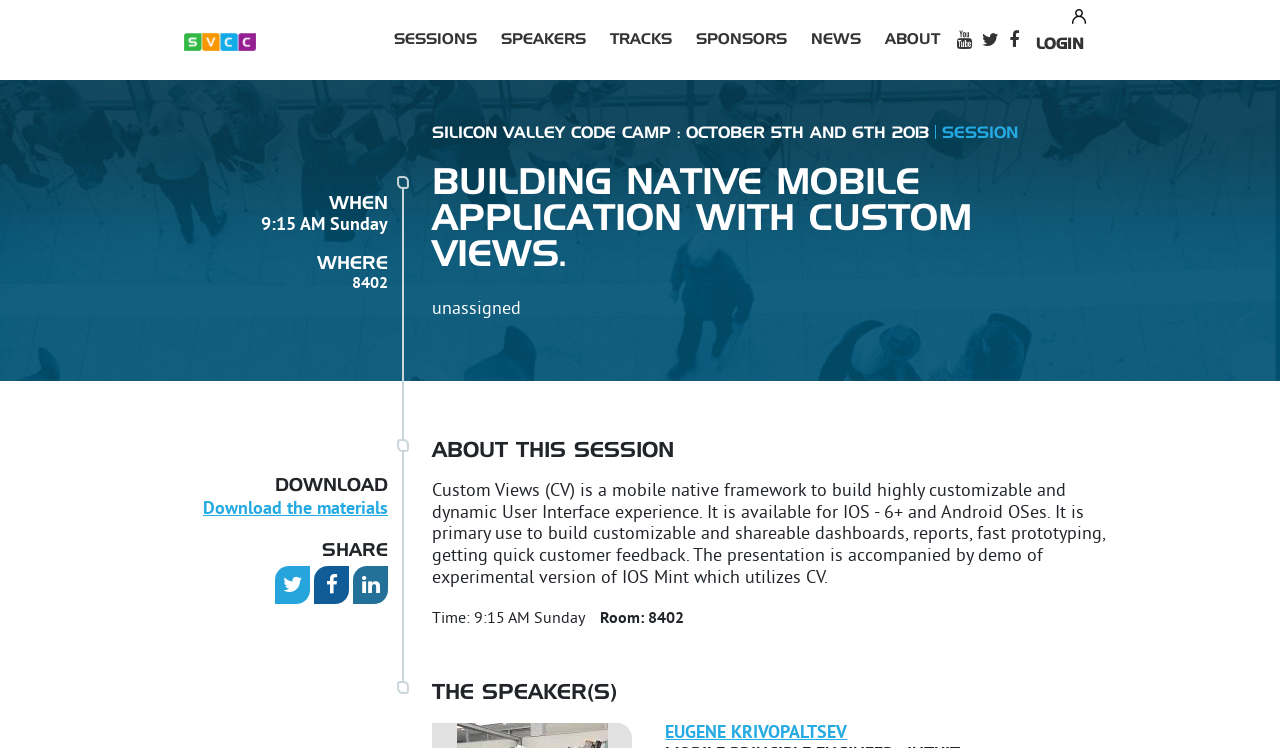Please find and generate the text of the main heading on the webpage.

BUILDING NATIVE MOBILE APPLICATION WITH CUSTOM VIEWS.